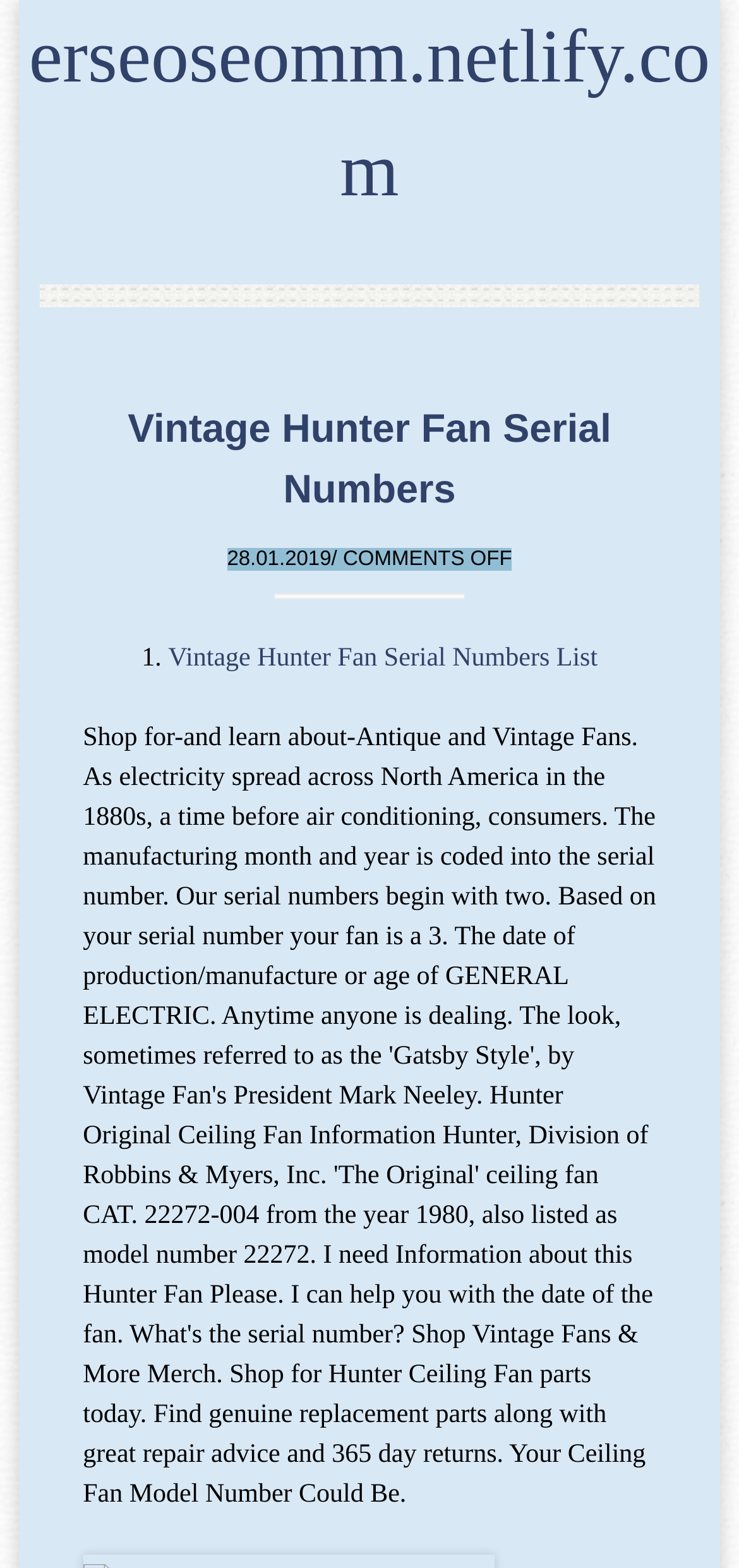What is the text after the time element?
Answer the question with just one word or phrase using the image.

/